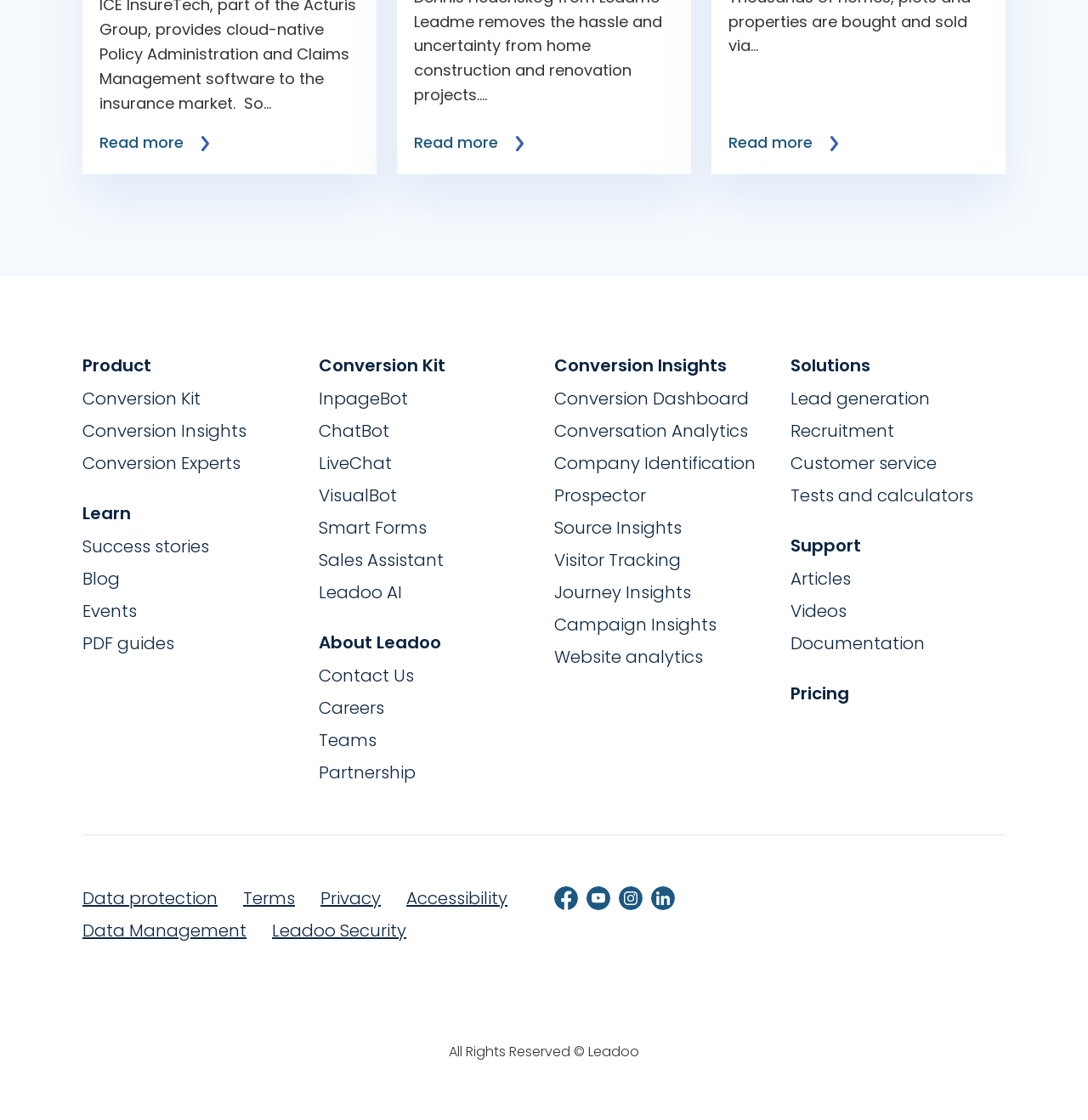Locate the bounding box coordinates of the UI element described by: "alt="Leadoo - Conversion Platform"". Provide the coordinates as four float numbers between 0 and 1, formatted as [left, top, right, bottom].

[0.453, 0.887, 0.547, 0.919]